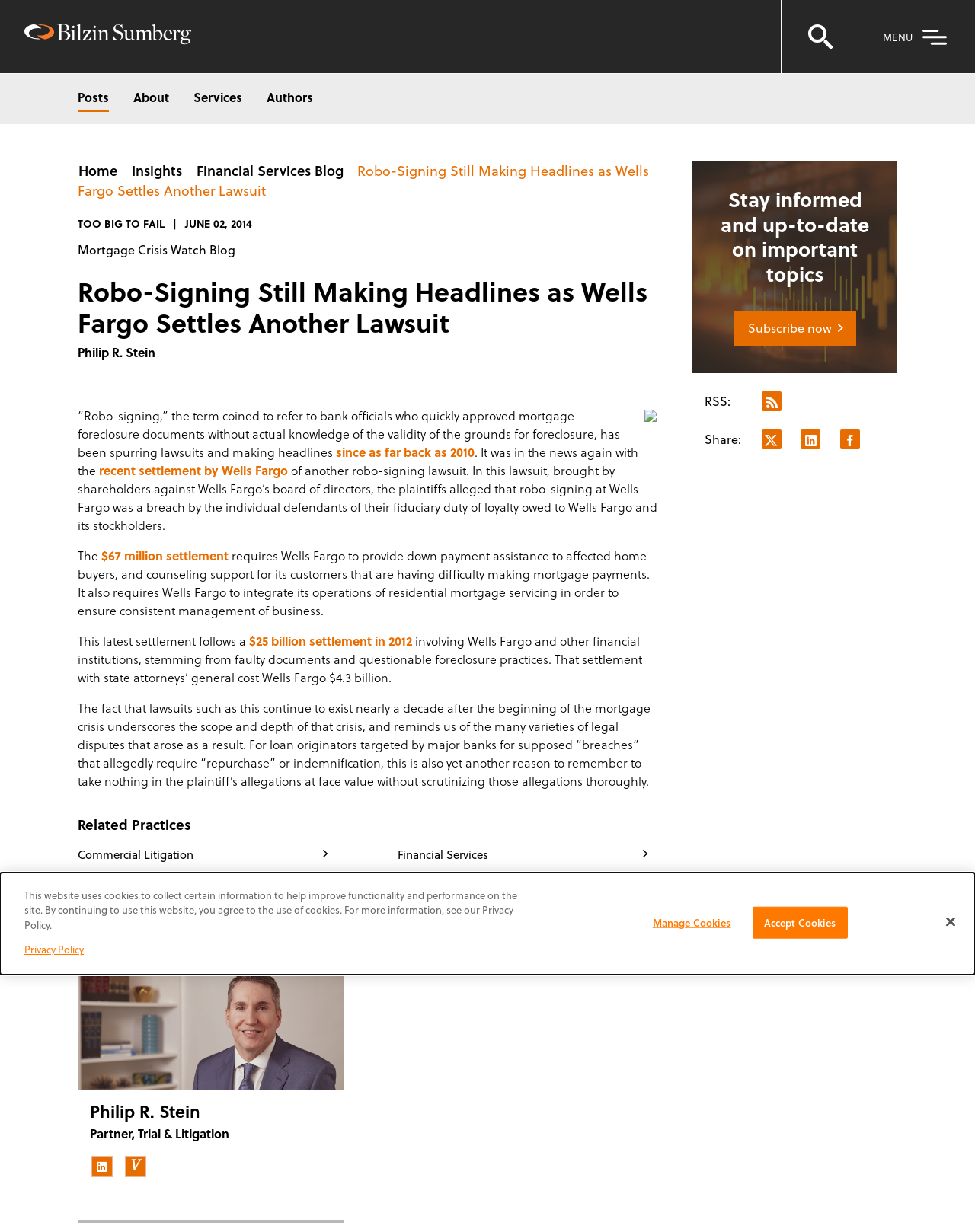Give a detailed overview of the webpage's appearance and contents.

The webpage is a blog post from the Financial Services Watch Blog, with the title "Robo-Signing Still Making Headlines as Wells Fargo Settles Another Lawsuit". At the top left corner, there is a Bilzin logo that links to the homepage. On the top right corner, there are three buttons: "Open search", "Open Navigation", and a menu button with the text "MENU". 

Below the top navigation bar, there are several links to different sections of the website, including "Posts", "About", "Services", "Authors", "Home", "Insights", and "Financial Services Blog". 

The main content of the blog post starts with a heading that repeats the title, followed by the author's name, "Philip R. Stein", and the date "JUNE 02, 2014". The article discusses the recent settlement by Wells Fargo of another robo-signing lawsuit, and provides details about the settlement, including the amount and the requirements for Wells Fargo. 

The article also mentions a previous settlement in 2012 and provides context about the mortgage crisis. There are several links to related articles and practices throughout the text. 

On the right side of the page, there is a section with the title "Related Practices" that lists two links: "Commercial Litigation" and "Financial Services". Below that, there is a section with the title "Related People" that features a photo of Philip R. Stein and links to his LinkedIn profile and vCard. 

At the bottom of the page, there is a cookie policy notification that informs users about the use of cookies on the website and provides links to the Privacy Policy and options to manage or accept cookies.